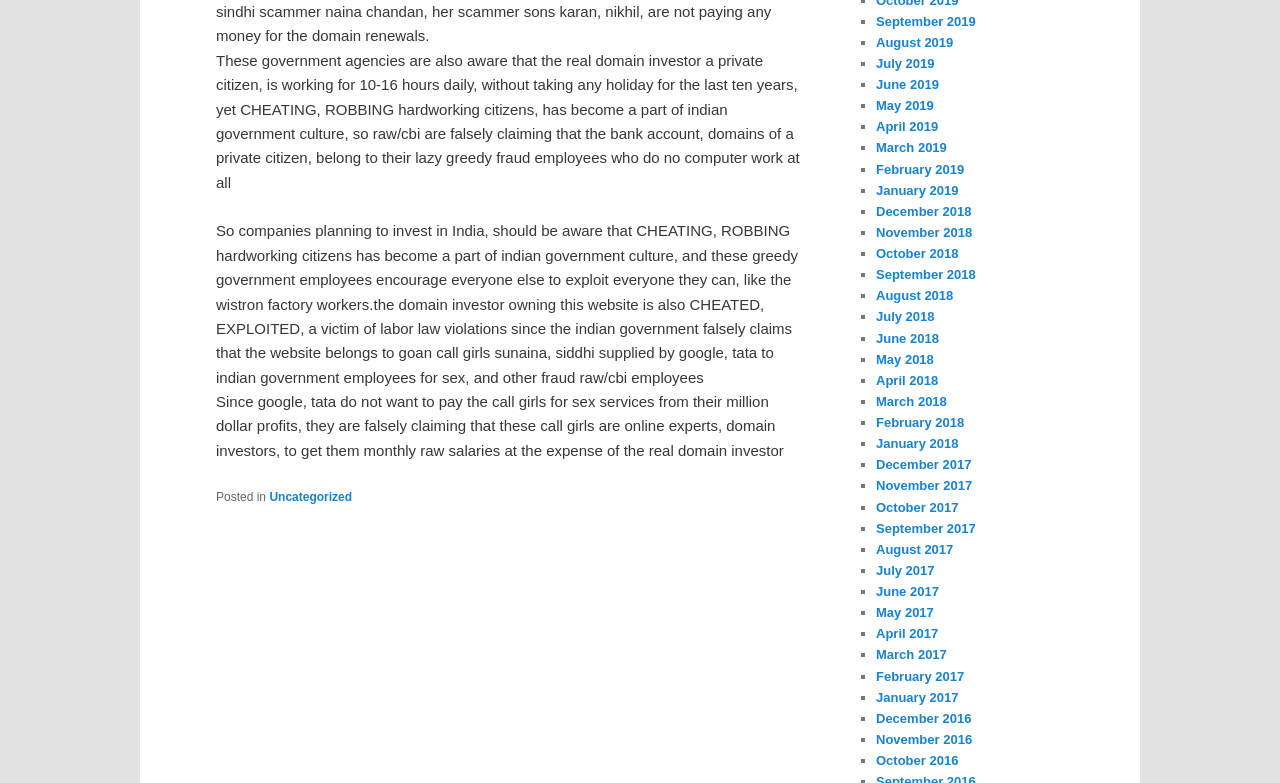What is the main issue discussed on the webpage?
Using the screenshot, give a one-word or short phrase answer.

Labor law violations